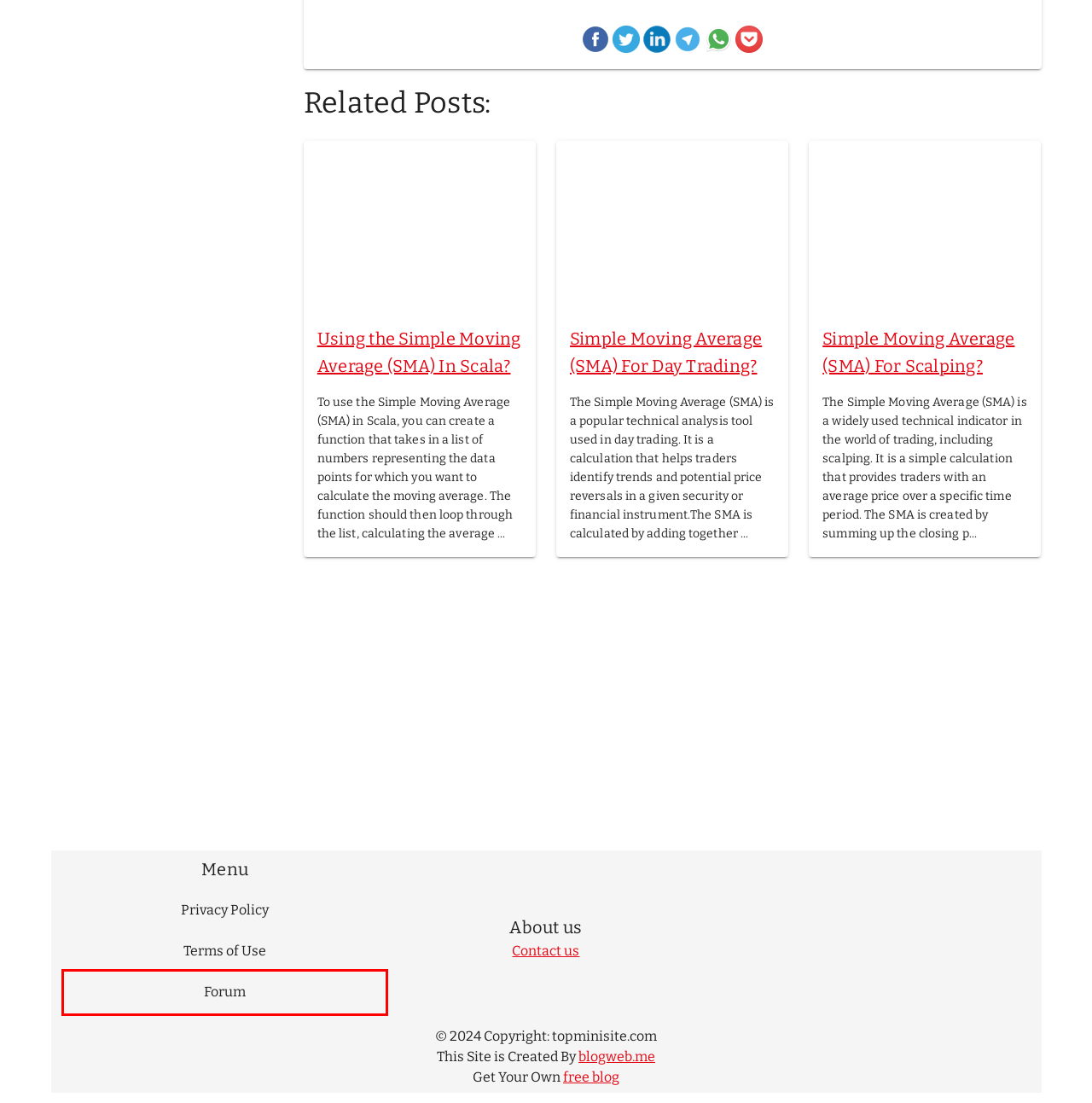A screenshot of a webpage is given, marked with a red bounding box around a UI element. Please select the most appropriate webpage description that fits the new page after clicking the highlighted element. Here are the candidates:
A. How to modify a variable captured by a rust closure?
B. How to use technical analysis to analyze stock market trends?
C. Pocket: Log In
D. A Complete Guide to Simple Moving Average (SMA) in 2024?
E. Create Your Own Blog For Free Today And Start Make Money
F. How to Sell Cryptocurrency on Coinbase in 2024?
G. FINVIZ.com - Stock Screener
H. The Product Forum

H